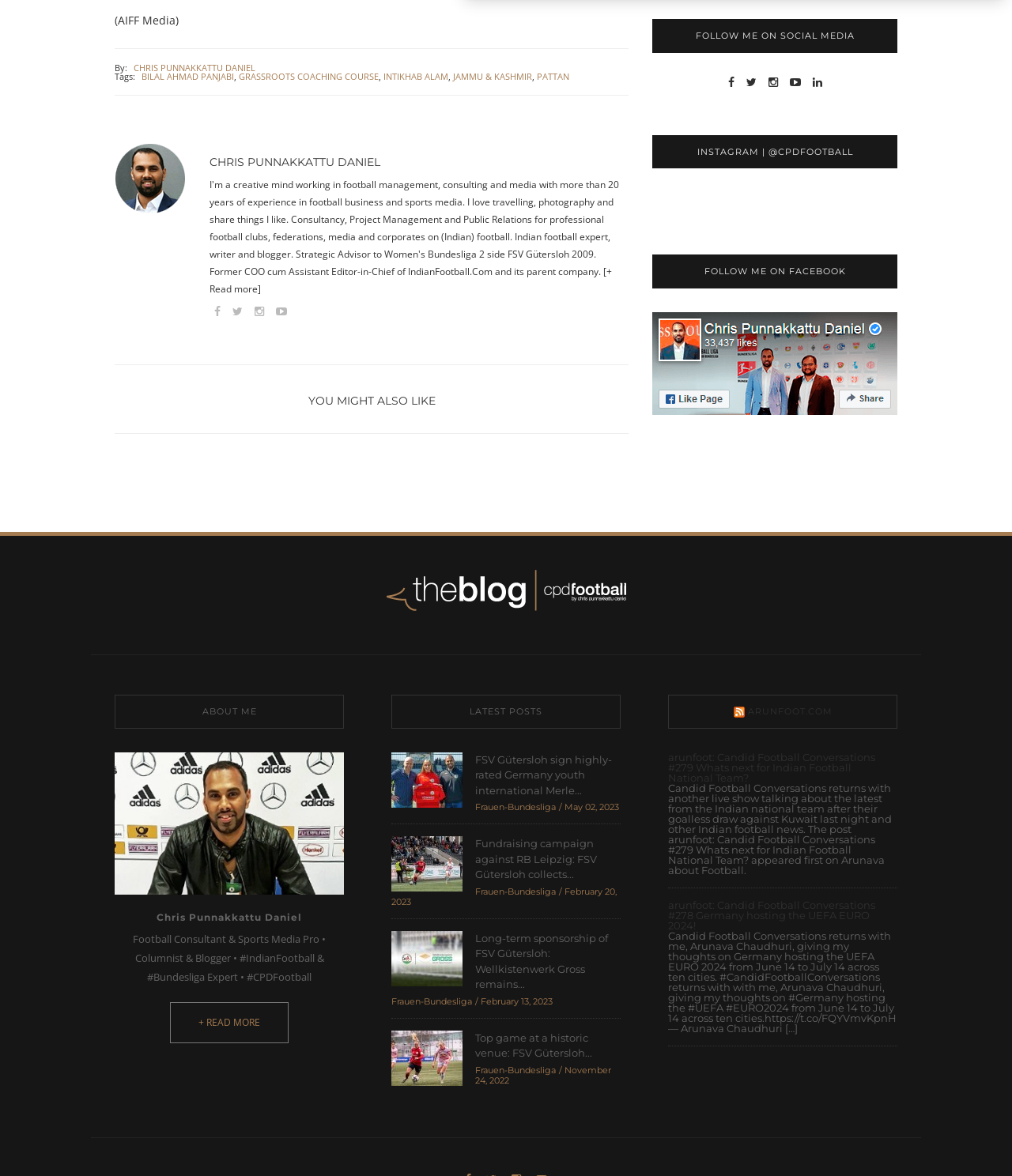Please provide a short answer using a single word or phrase for the question:
What is the topic of the latest post?

FSV Gütersloh